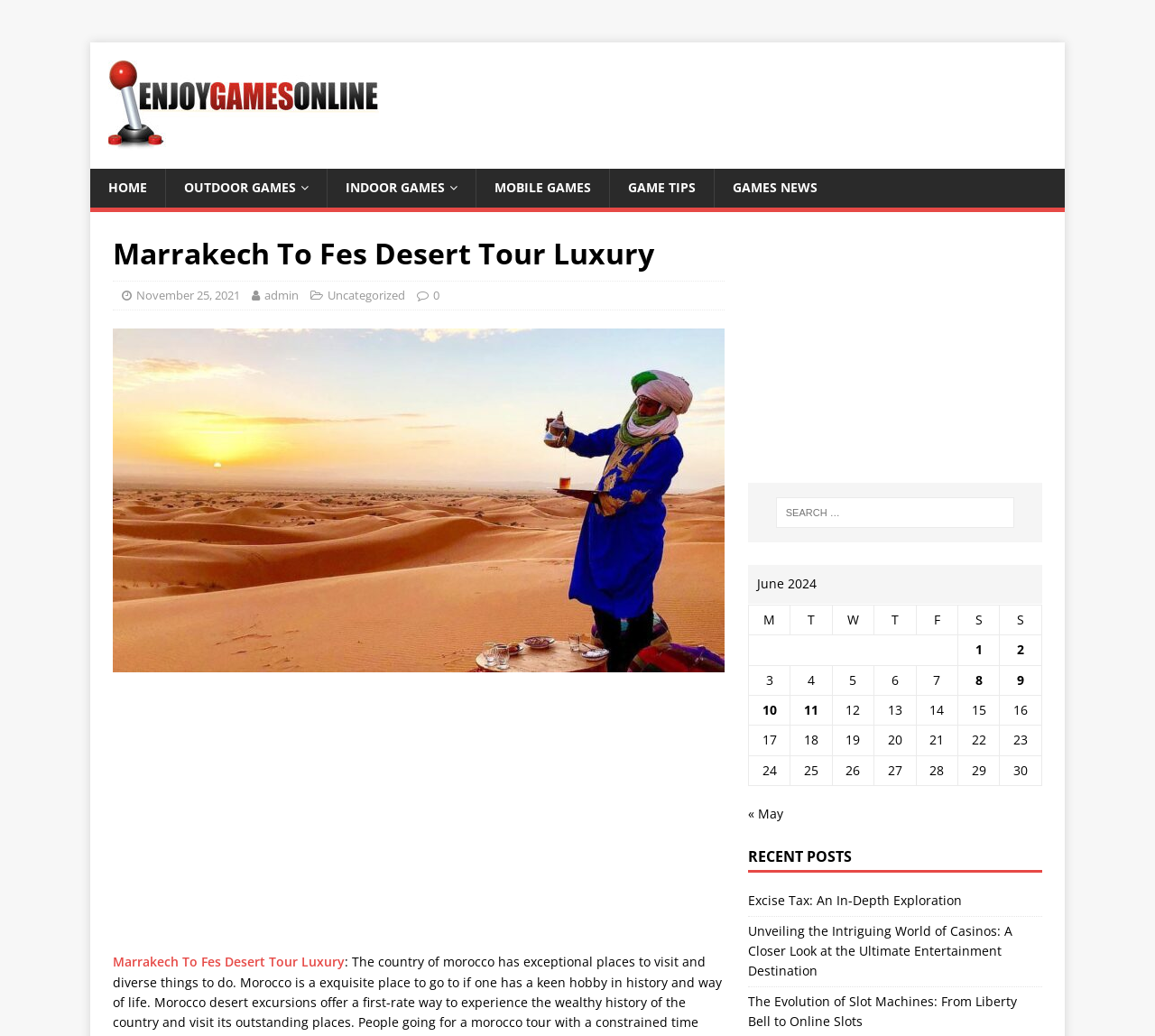Extract the main heading text from the webpage.

Marrakech To Fes Desert Tour Luxury